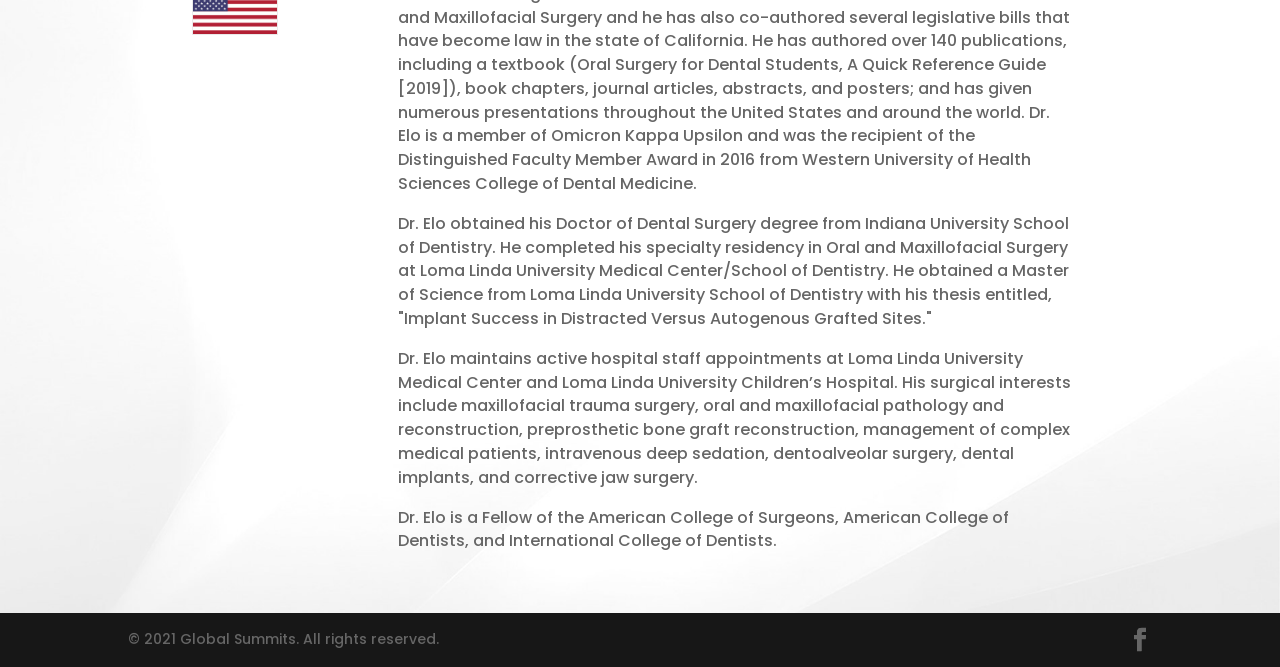Identify the bounding box coordinates for the UI element described as: "Facebook". The coordinates should be provided as four floats between 0 and 1: [left, top, right, bottom].

[0.881, 0.942, 0.9, 0.981]